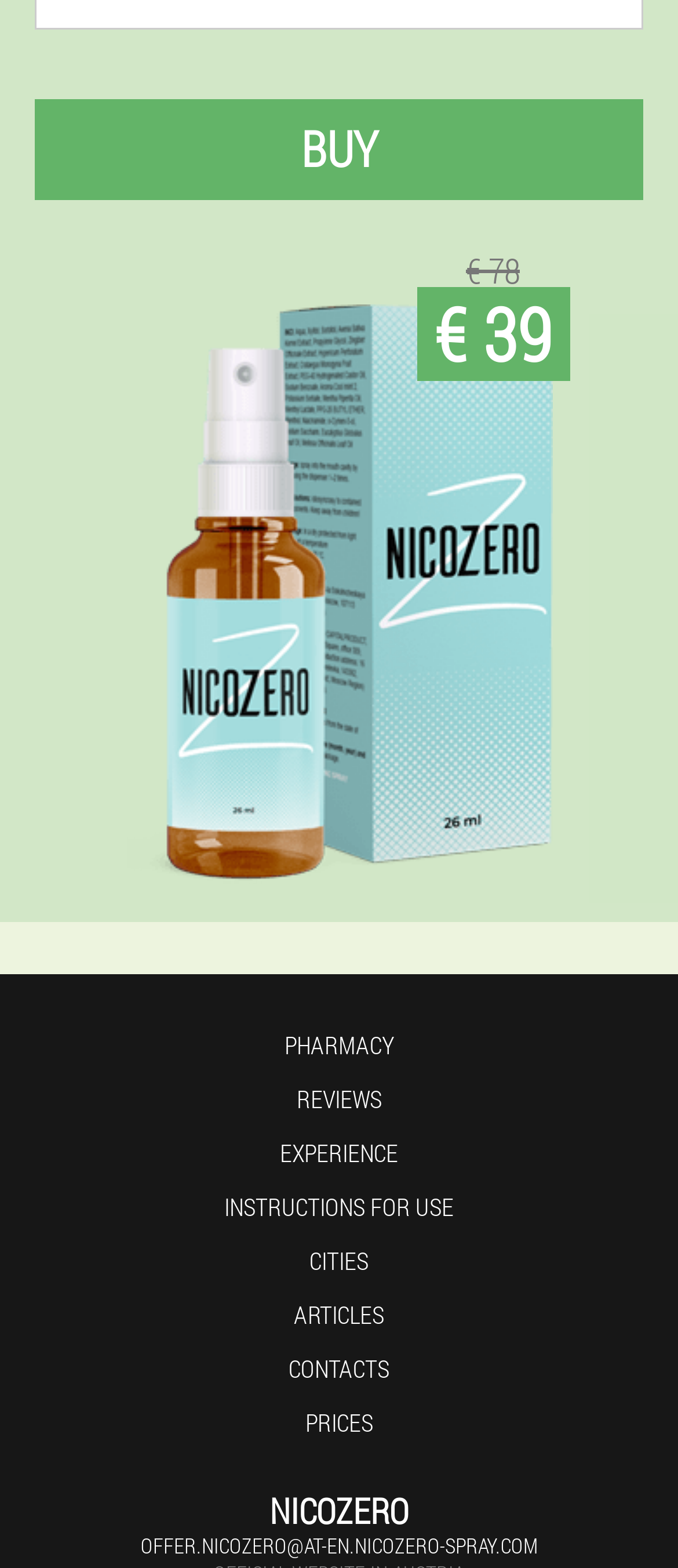Give a concise answer using only one word or phrase for this question:
How many links are there in the webpage?

11